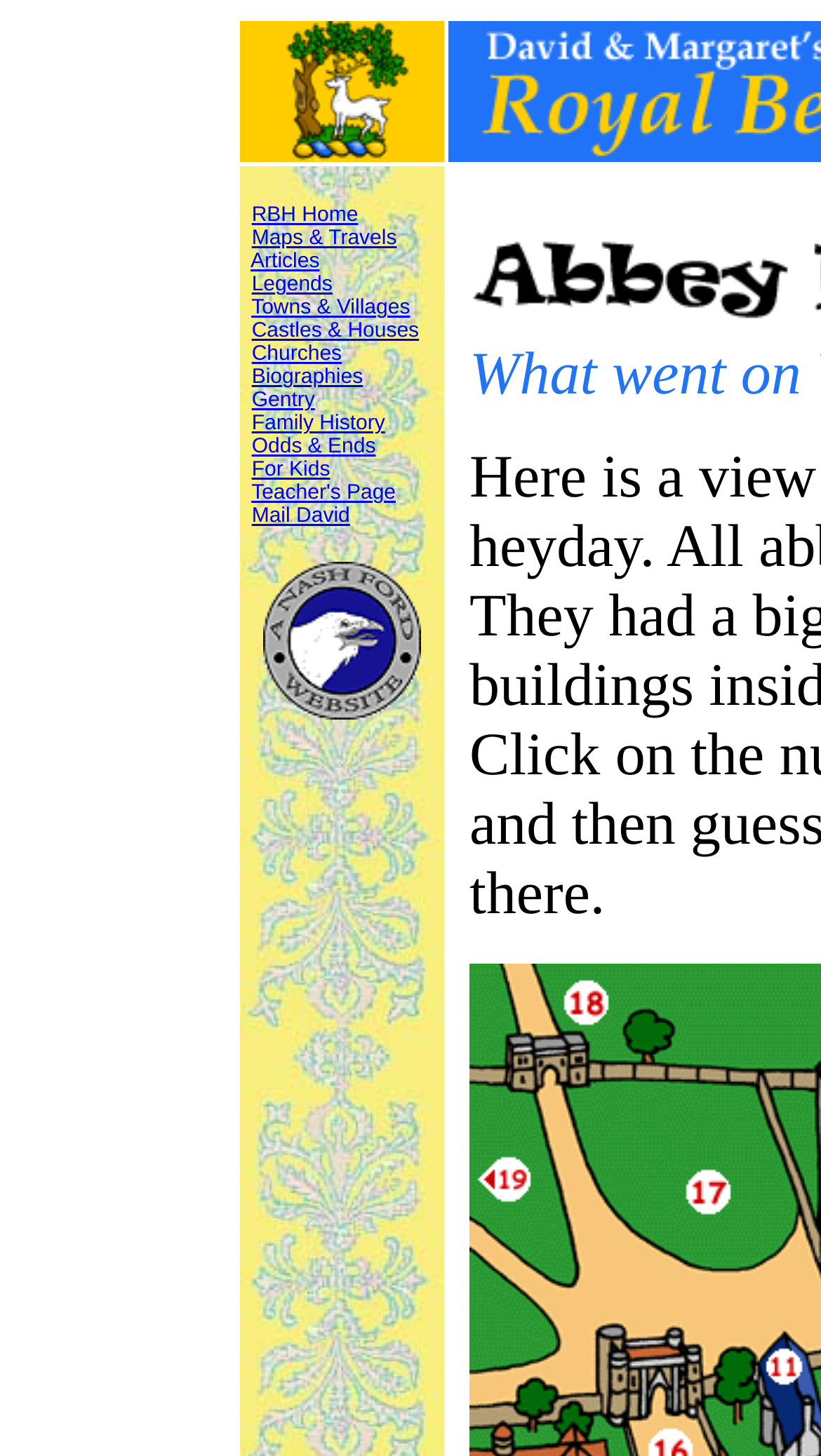Answer the following in one word or a short phrase: 
What is the last link in the top menu?

Mail David